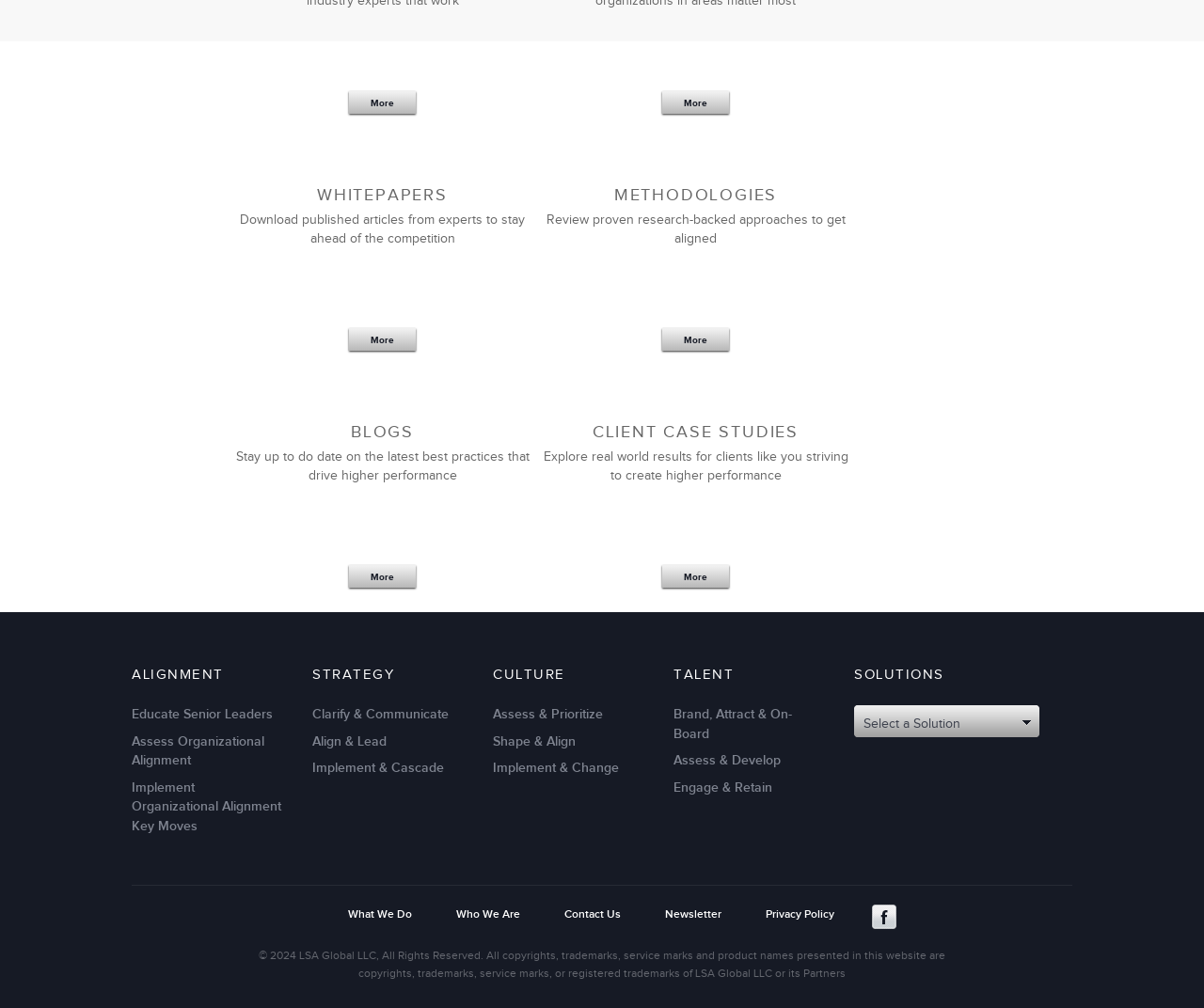Find the bounding box coordinates corresponding to the UI element with the description: "Who We Are". The coordinates should be formatted as [left, top, right, bottom], with values as floats between 0 and 1.

[0.366, 0.898, 0.445, 0.919]